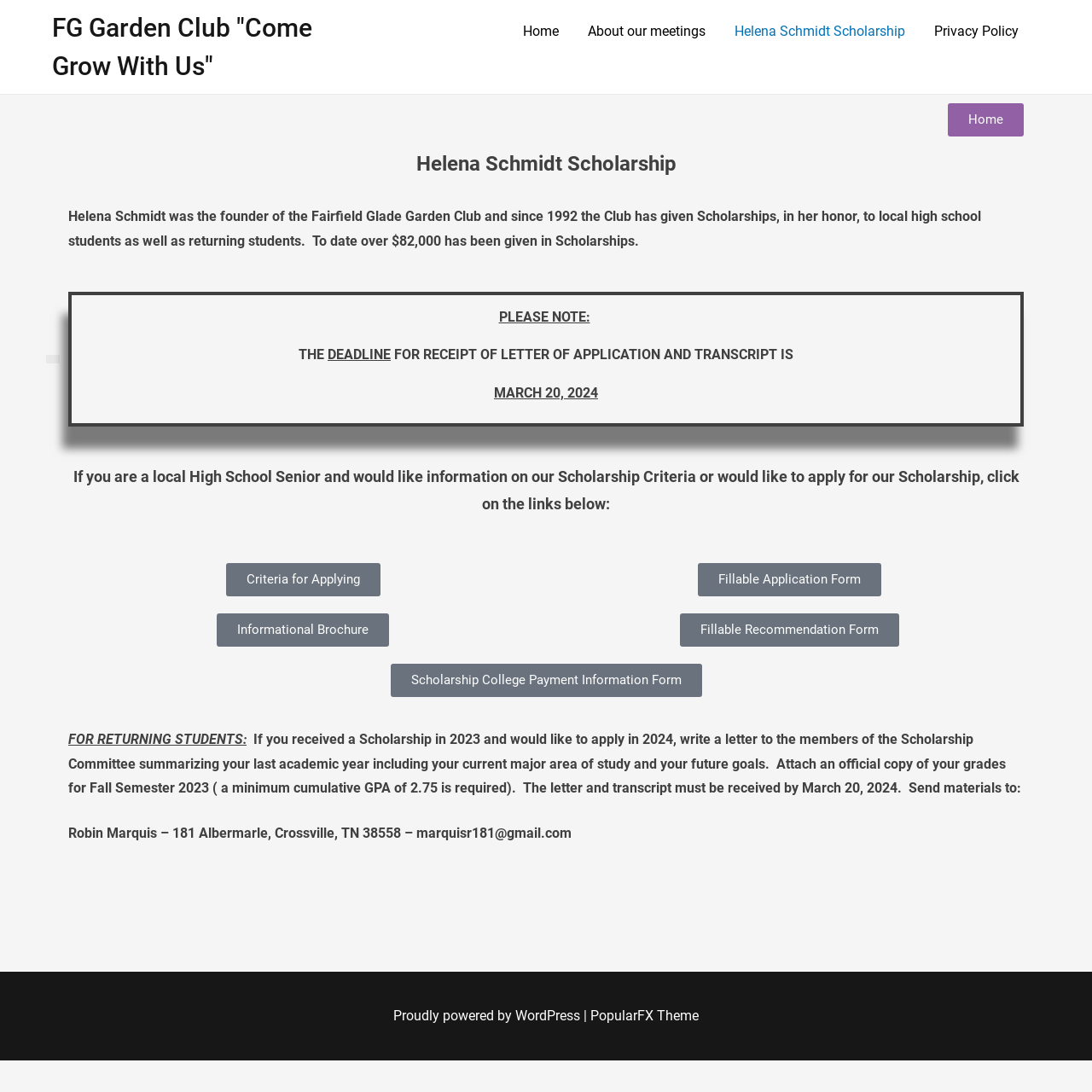Analyze the image and give a detailed response to the question:
What is the minimum cumulative GPA required for returning students?

The answer can be found in the StaticText element with the text 'a minimum cumulative GPA of 2.75 is required'.